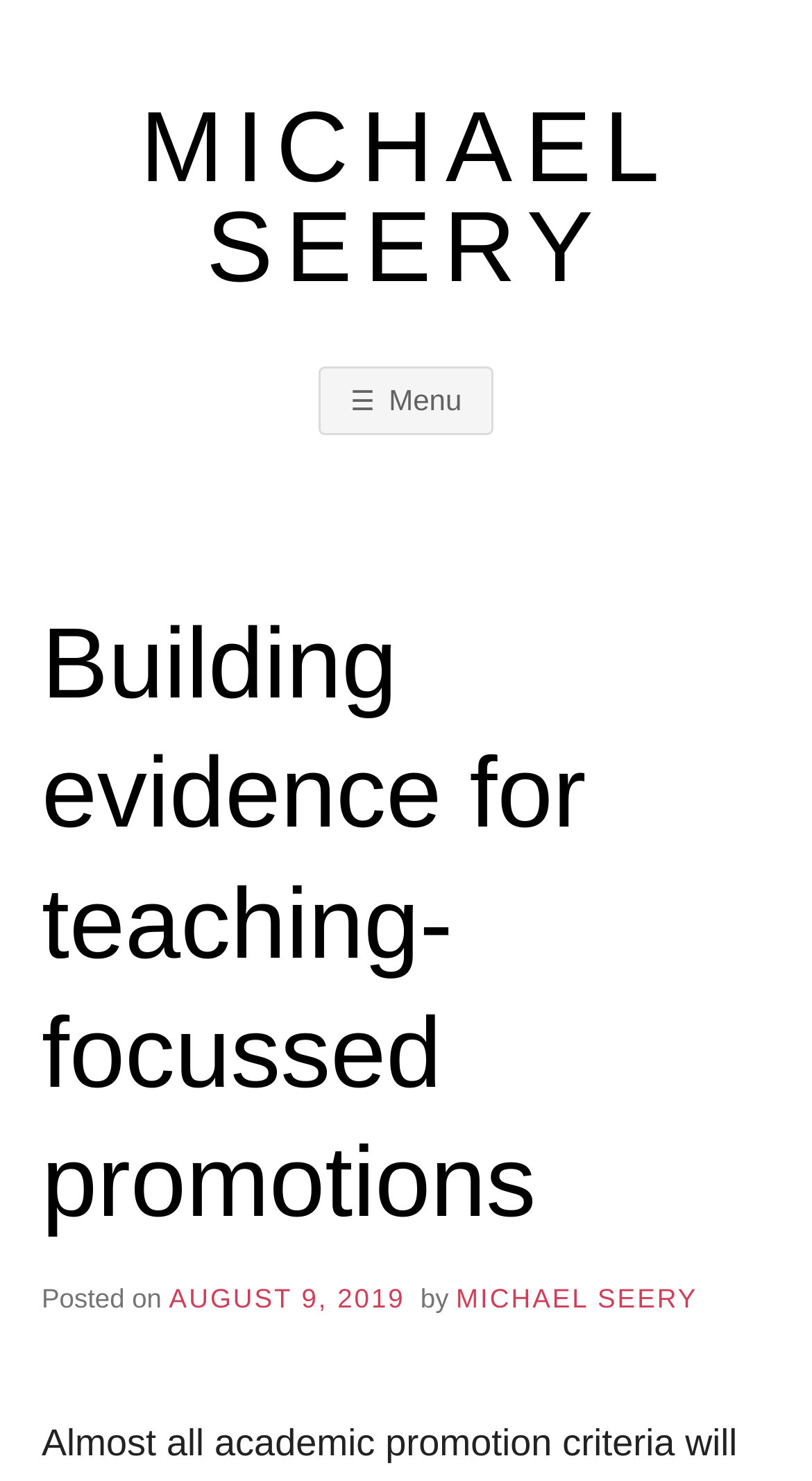Provide the bounding box coordinates for the UI element that is described as: "August 9, 2019October 2, 2019".

[0.208, 0.865, 0.499, 0.886]